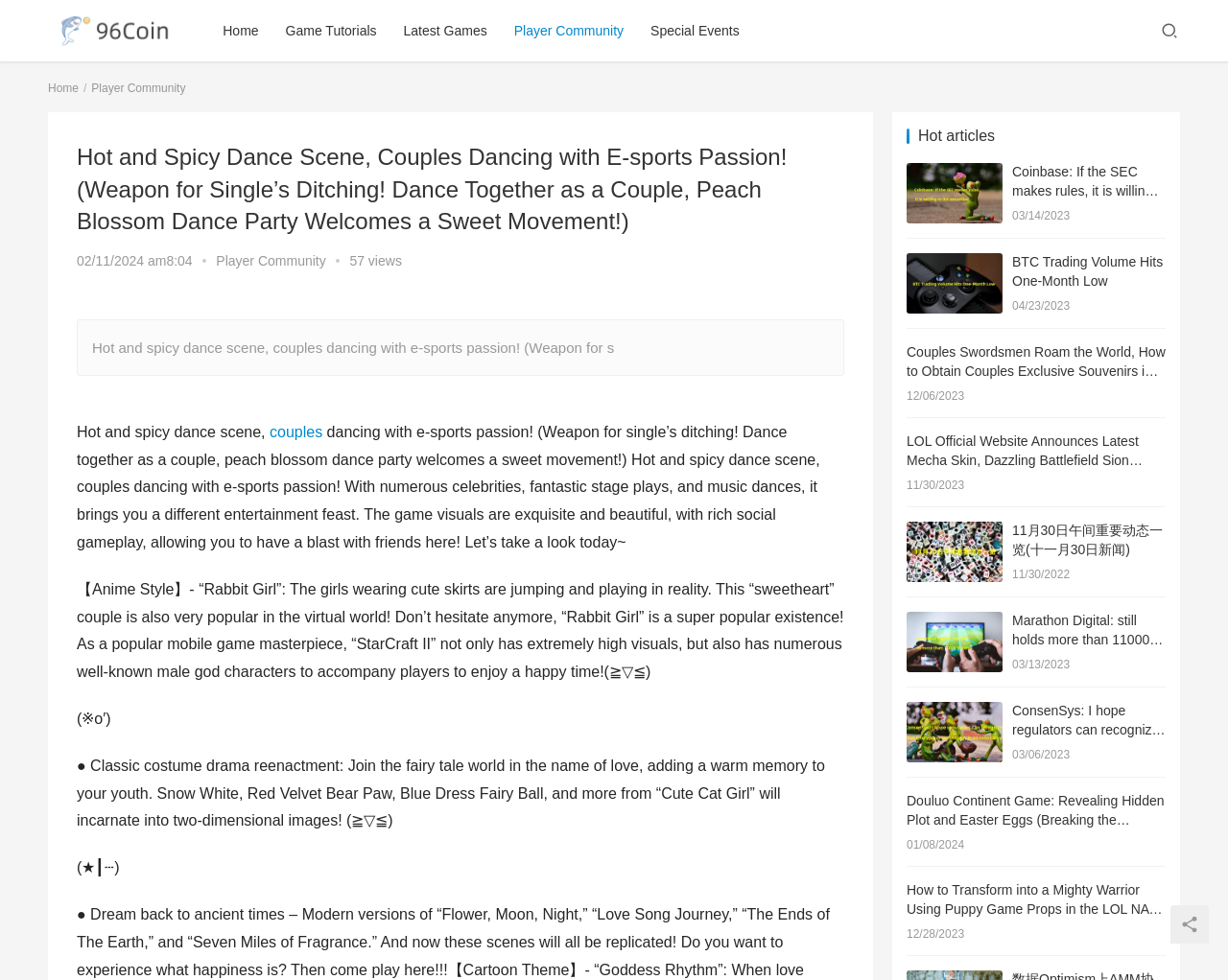Could you identify the text that serves as the heading for this webpage?

Hot and Spicy Dance Scene, Couples Dancing with E-sports Passion! (Weapon for Single’s Ditching! Dance Together as a Couple, Peach Blossom Dance Party Welcomes a Sweet Movement!)